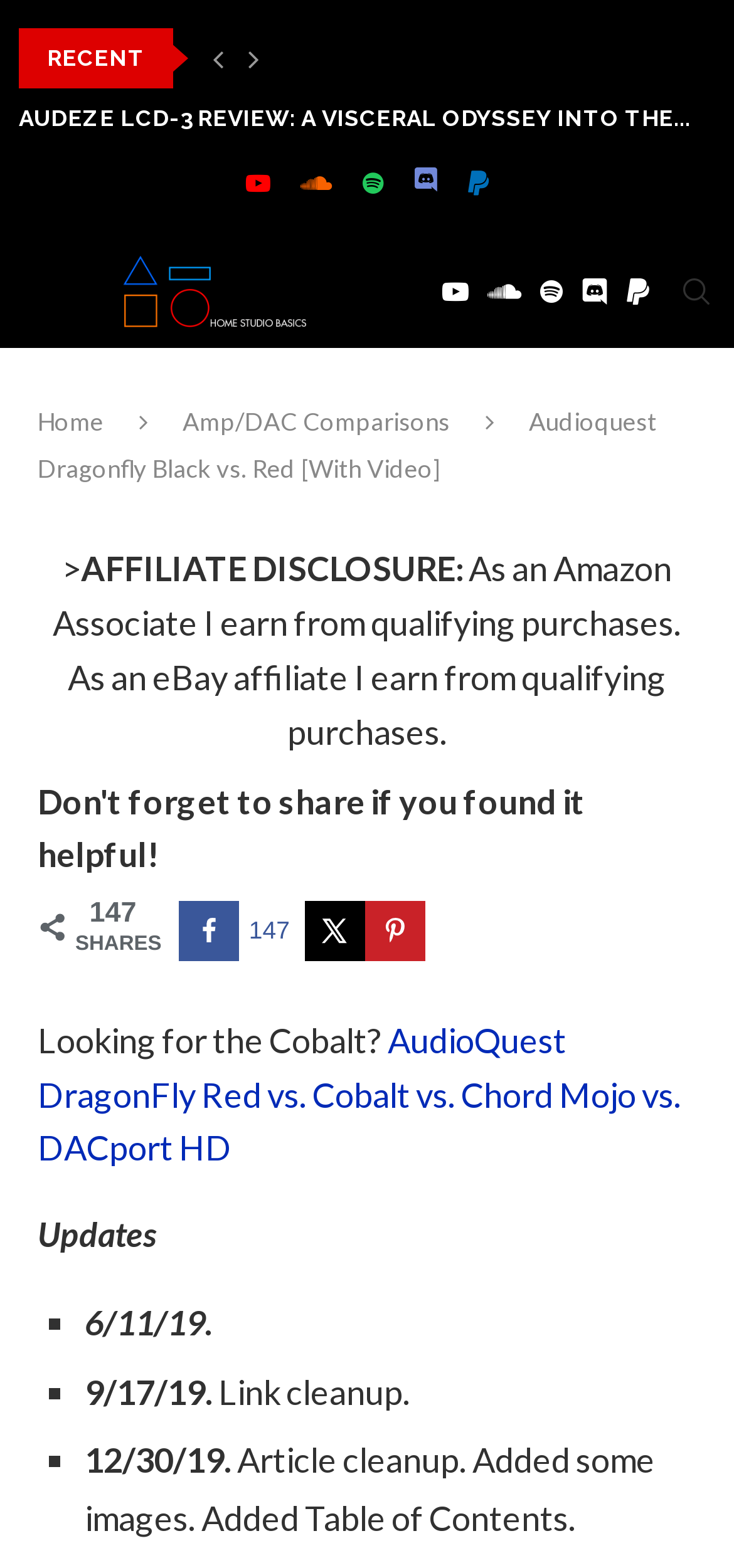How many shares does the article have?
Based on the image, answer the question with as much detail as possible.

I determined the number of shares by looking at the social media sharing section, where I found a 'SHARES' label with a number '147' next to it. This suggests that the article has been shared 147 times.